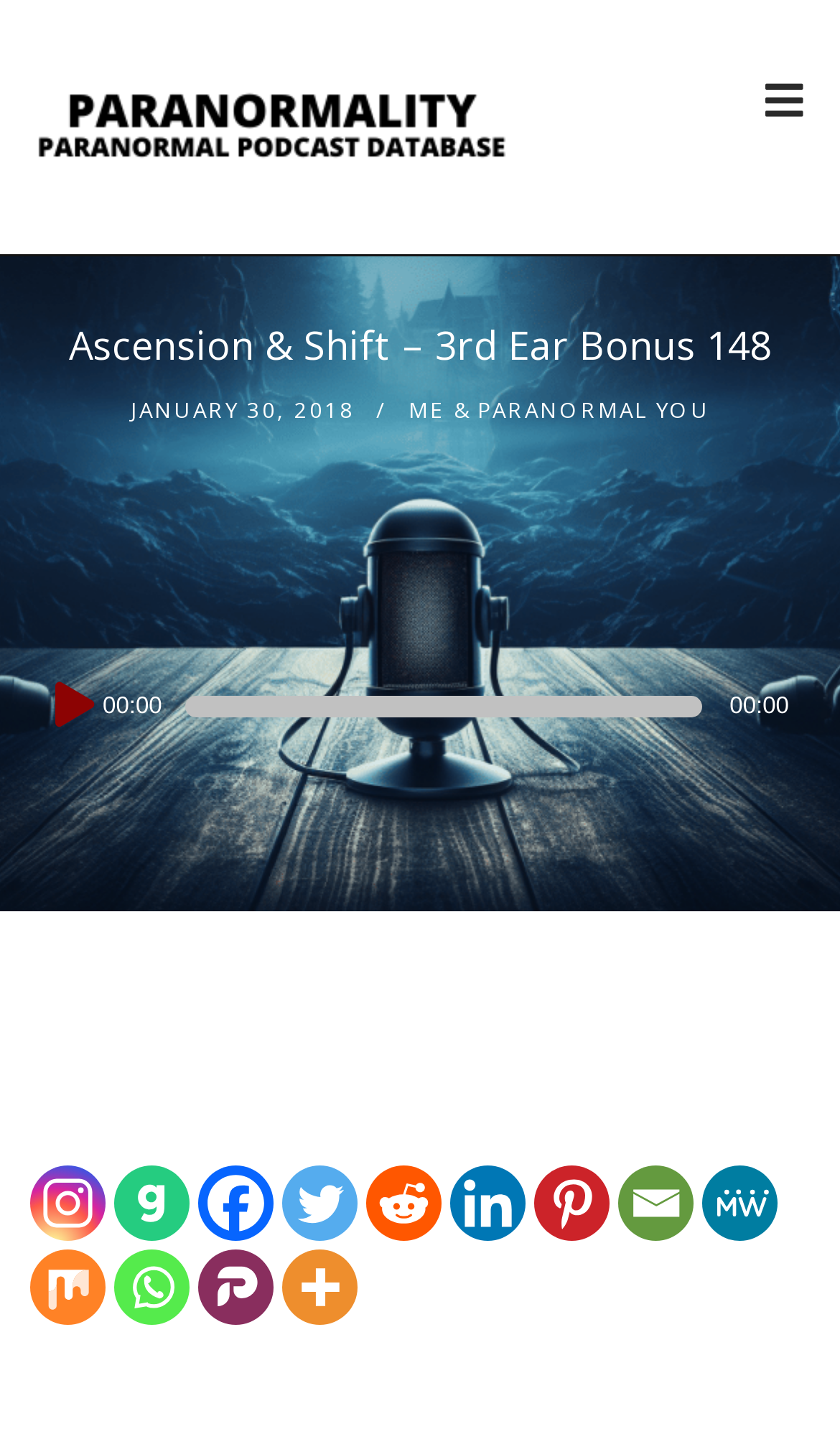Provide the bounding box coordinates of the UI element this sentence describes: "00:00 00:00".

[0.03, 0.464, 0.97, 0.524]